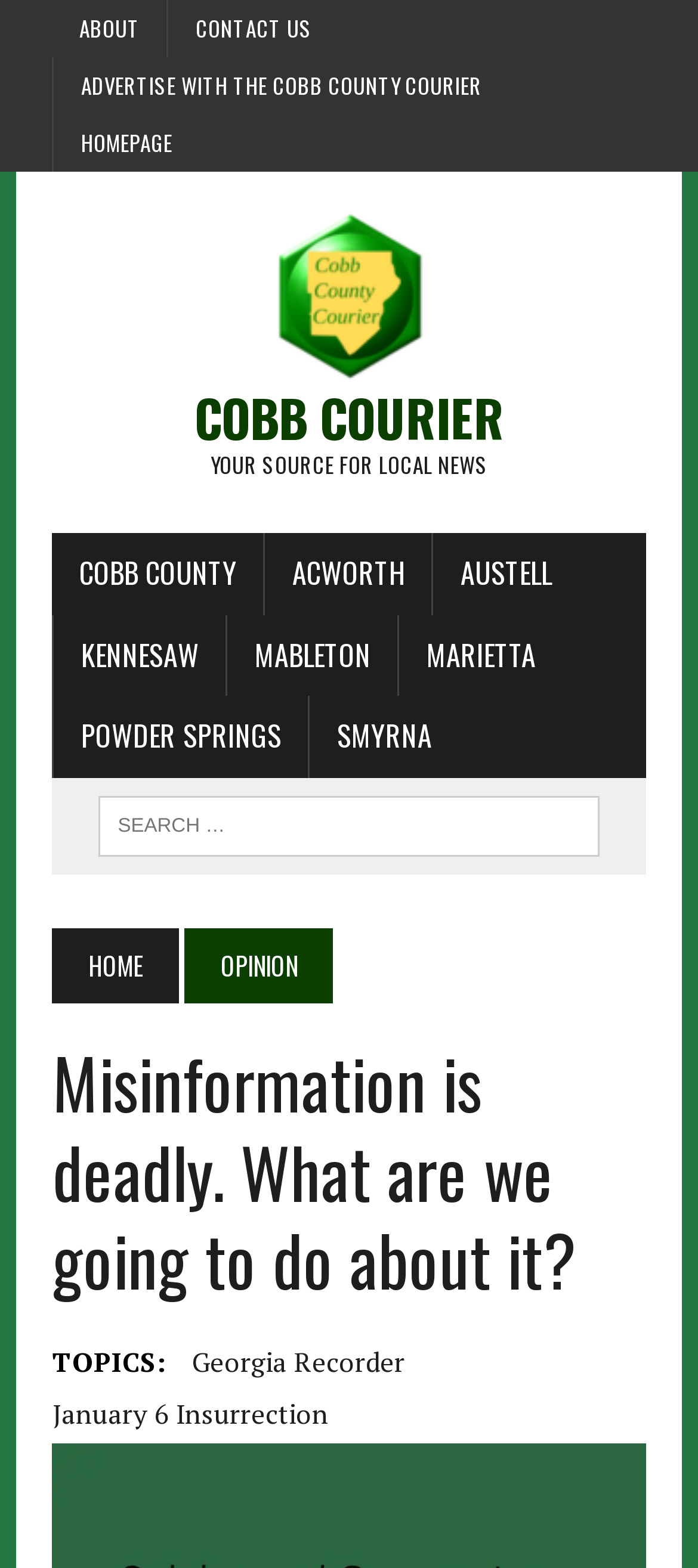What is the search box located?
Using the information from the image, answer the question thoroughly.

I found the search box by looking at the top-right section of the webpage, where I saw a search icon and a text input field.